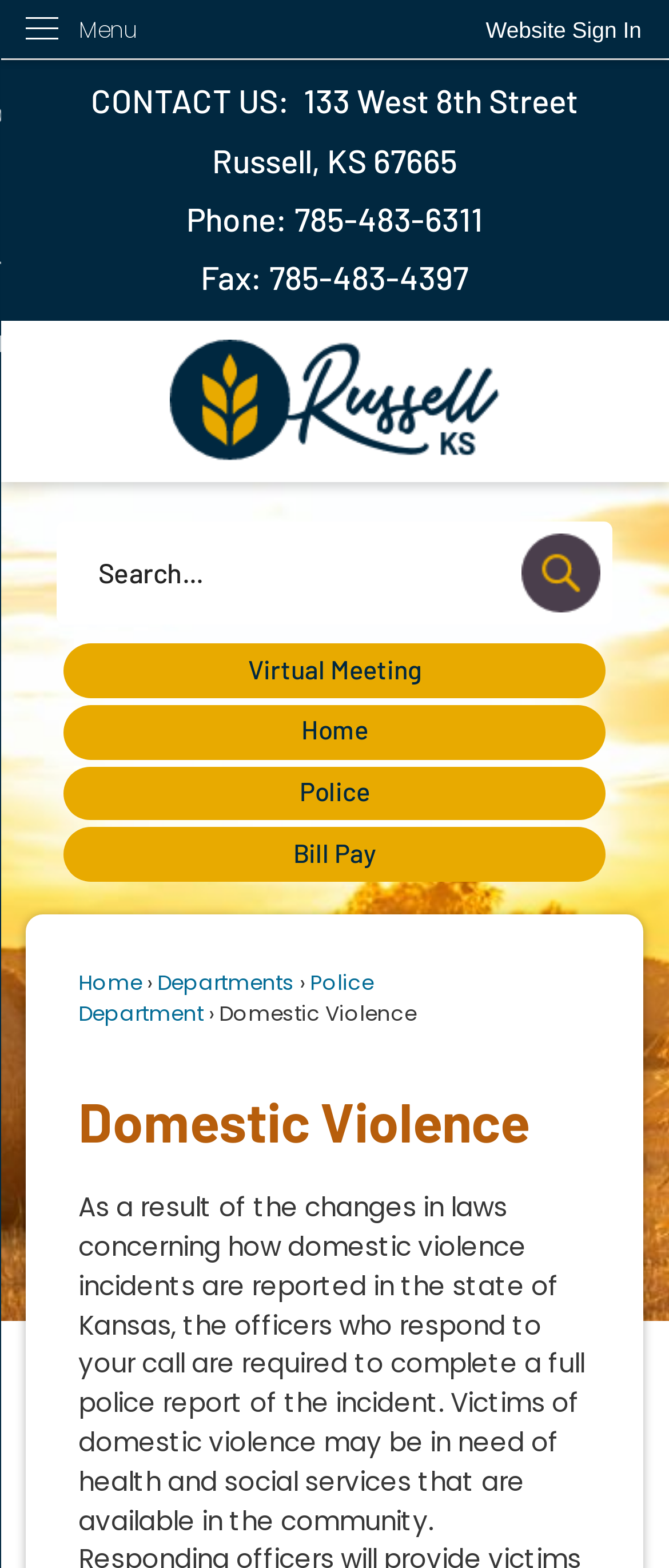Find and indicate the bounding box coordinates of the region you should select to follow the given instruction: "Visit the Police Department page".

[0.117, 0.617, 0.558, 0.655]